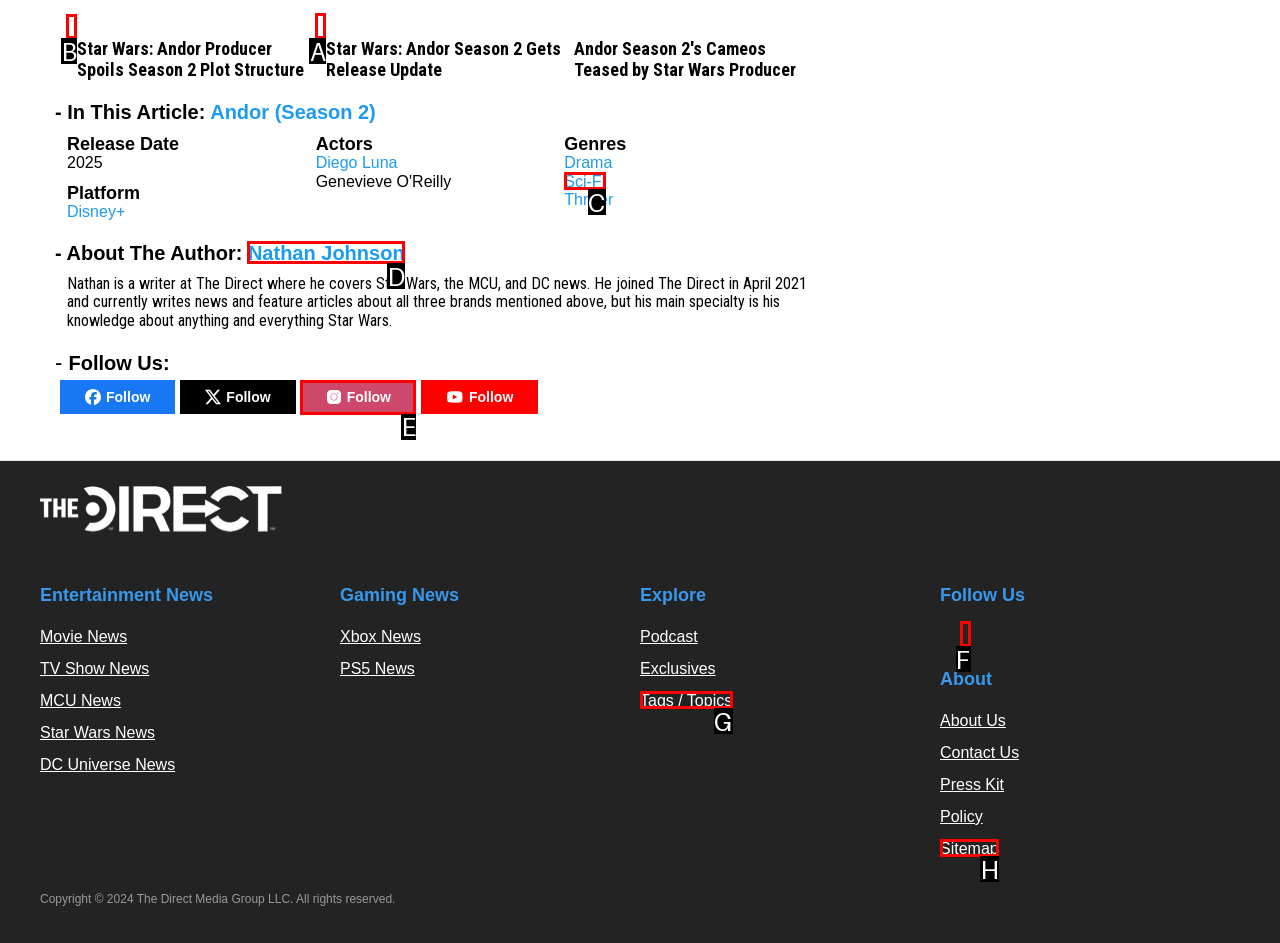Tell me which one HTML element I should click to complete the following task: Read Star Wars: Andor Producer Spoils Season 2 Plot Structure Answer with the option's letter from the given choices directly.

B